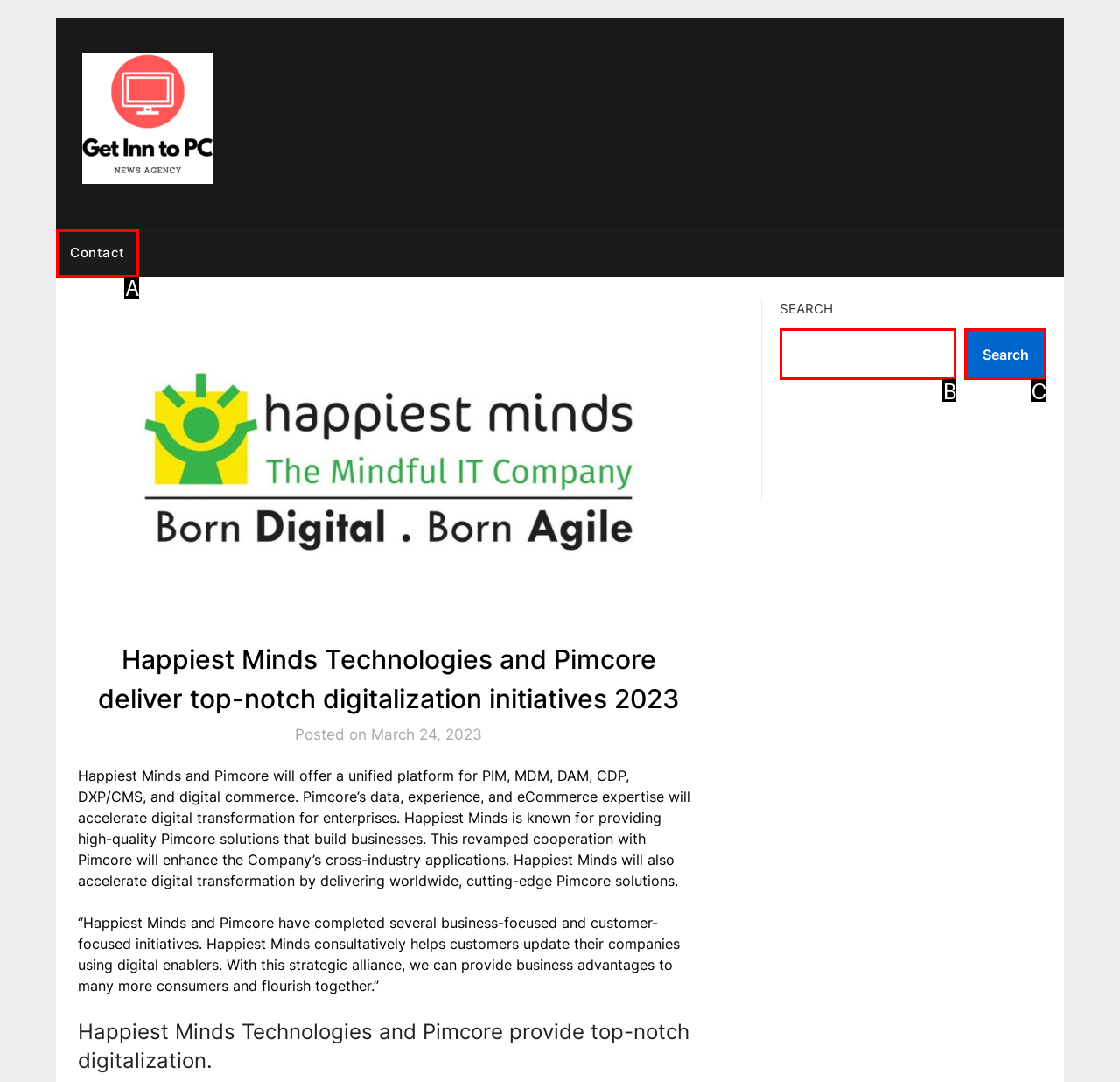Identify the HTML element that best matches the description: parent_node: Search name="s". Provide your answer by selecting the corresponding letter from the given options.

B